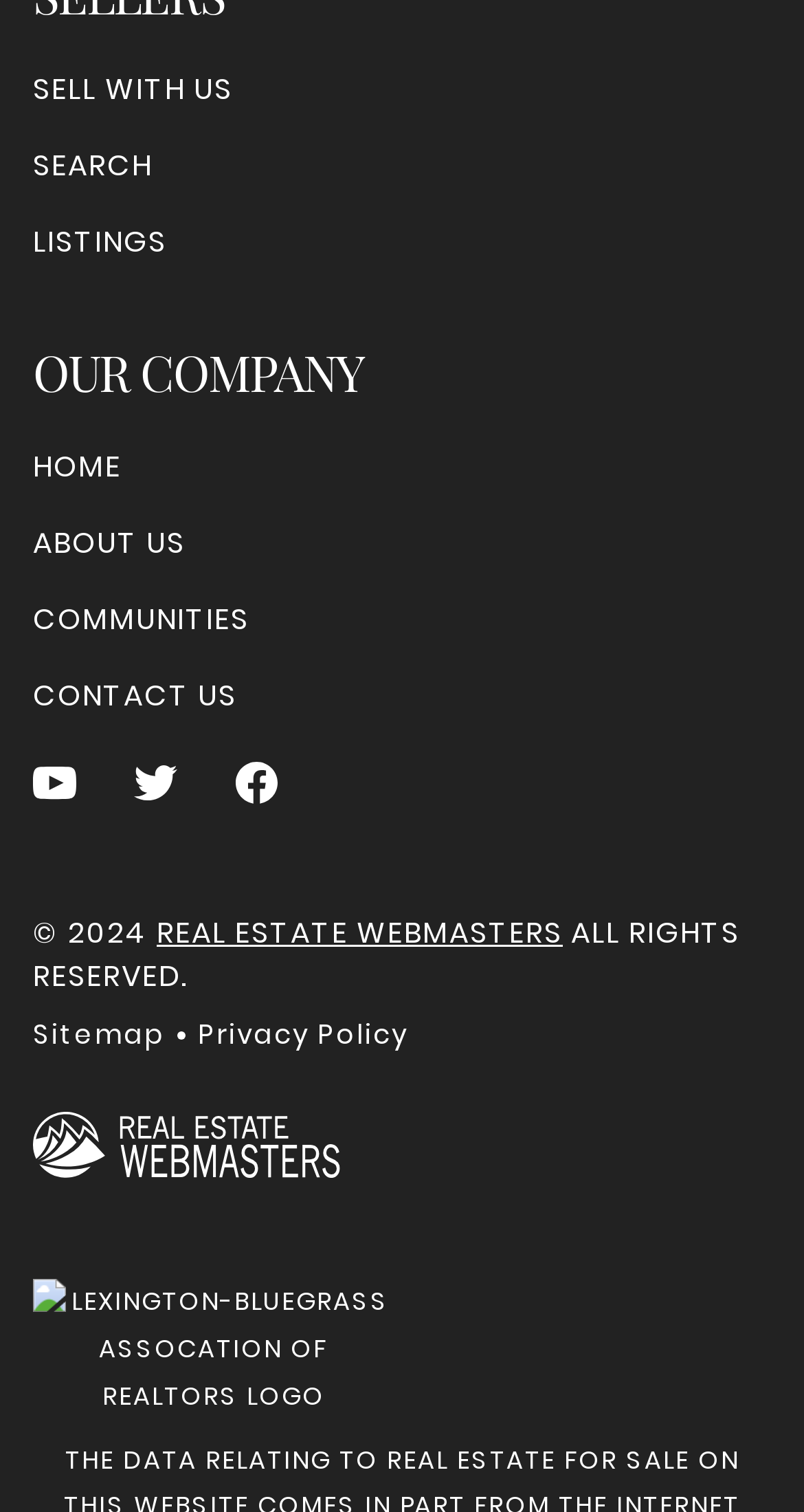Please locate the bounding box coordinates of the element that should be clicked to complete the given instruction: "Search for listings".

[0.041, 0.284, 0.19, 0.313]